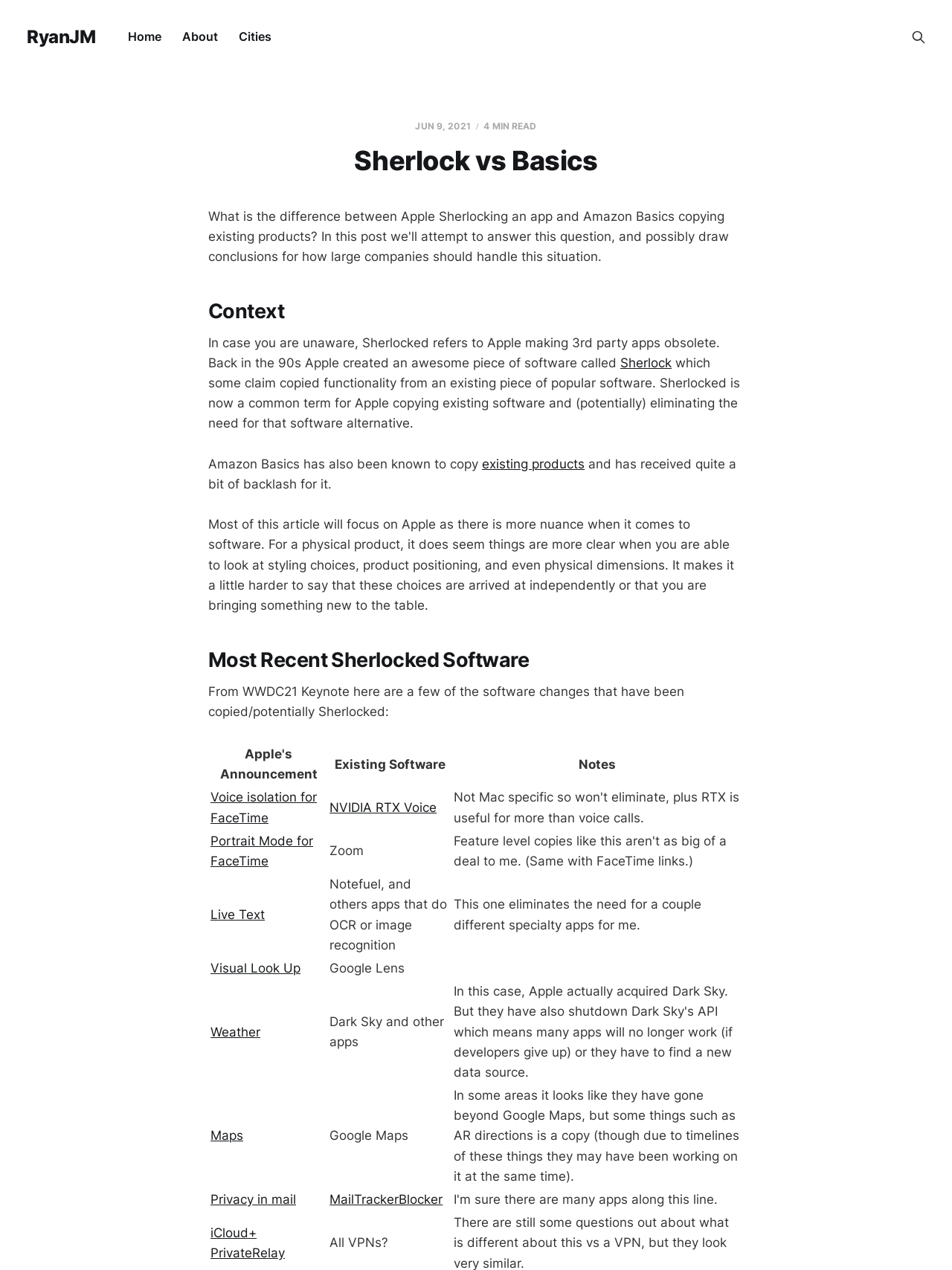Extract the primary header of the webpage and generate its text.

Sherlock vs Basics